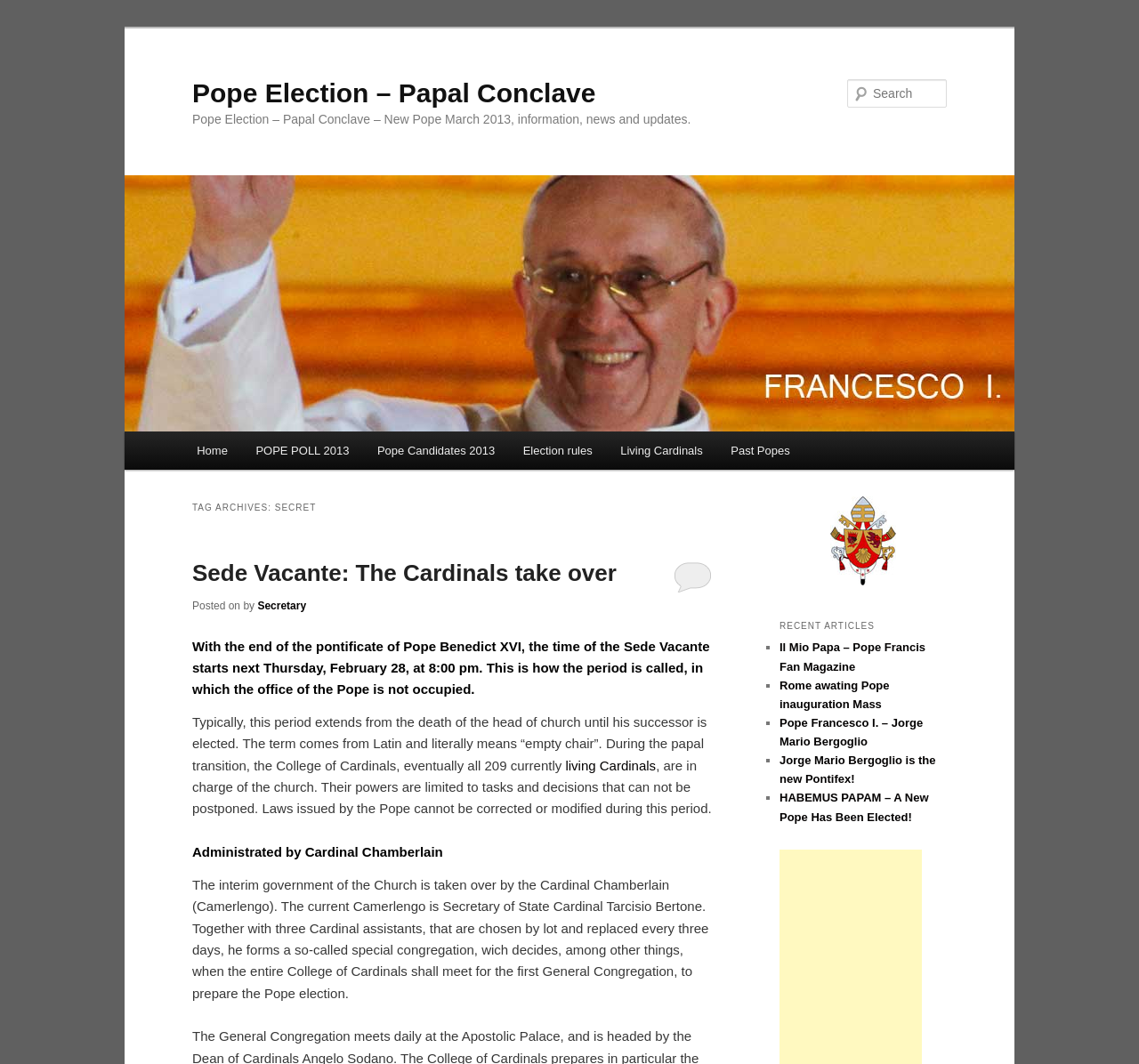Given the element description Description, predict the bounding box coordinates for the UI element in the webpage screenshot. The format should be (top-left x, top-left y, bottom-right x, bottom-right y), and the values should be between 0 and 1.

None